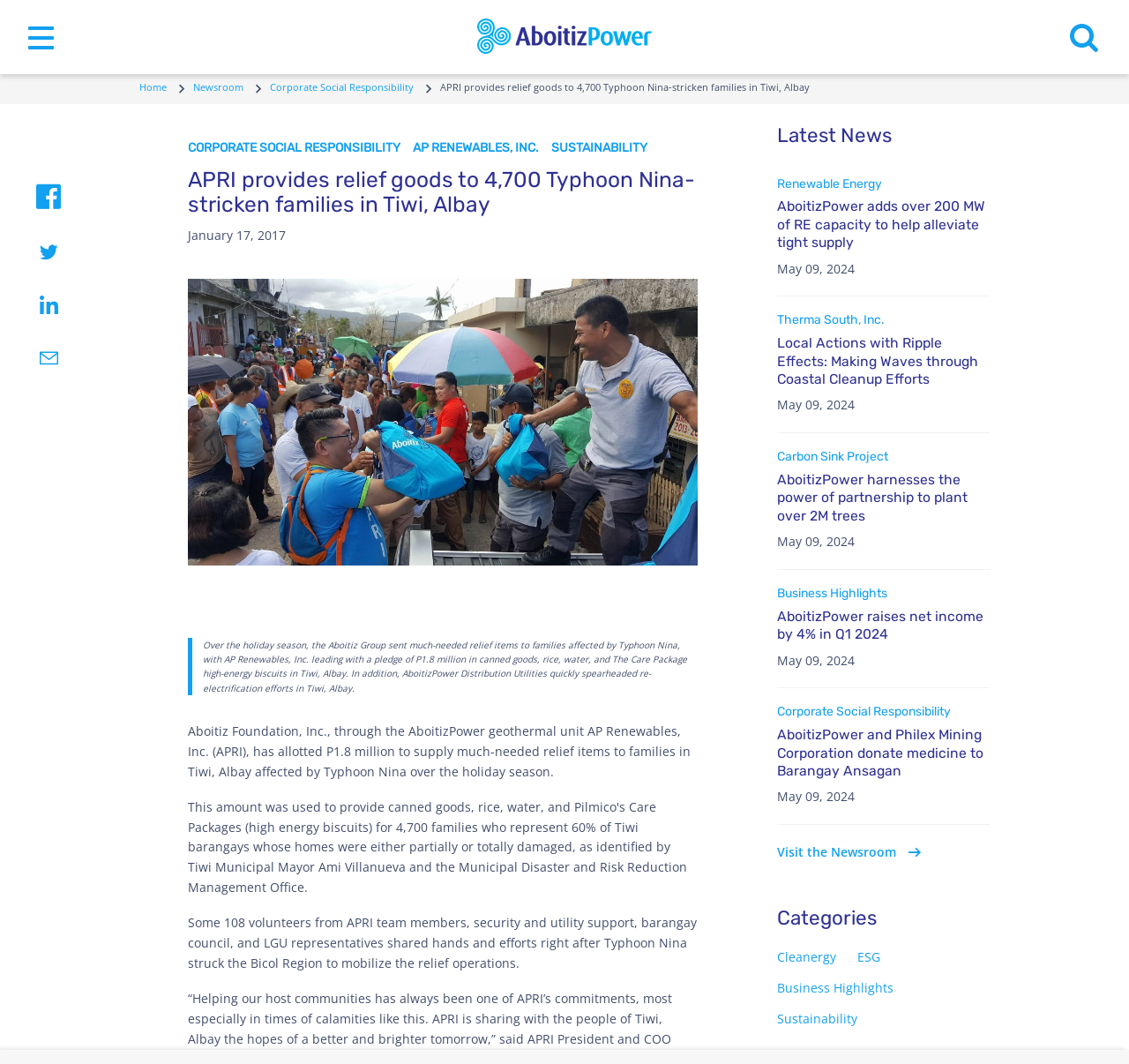Generate a comprehensive caption for the webpage you are viewing.

The webpage is about APRI (Aboitiz Power Renewables, Inc.) providing relief goods to 4,700 families affected by Typhoon Nina in Tiwi, Albay. At the top, there is a header section with several links, including "Home", "Newsroom", and "Corporate Social Responsibility". Below the header, there is a main heading that repeats the title of the webpage.

On the left side of the page, there is a large image that takes up most of the vertical space, accompanied by a figure element. To the right of the image, there are several paragraphs of text that describe the relief efforts, including the amount of money pledged and the items donated.

Below the image and text, there is a section labeled "Latest News" that contains four articles with headings, links, and dates. Each article has a brief summary and a link to read more. The articles are arranged in a vertical column, with the most recent article at the top.

At the bottom of the page, there are several links to categories, including "Cleanergy", "ESG", "Business Highlights", and "Sustainability". There is also a link to "Visit the Newsroom" with an arrow icon.